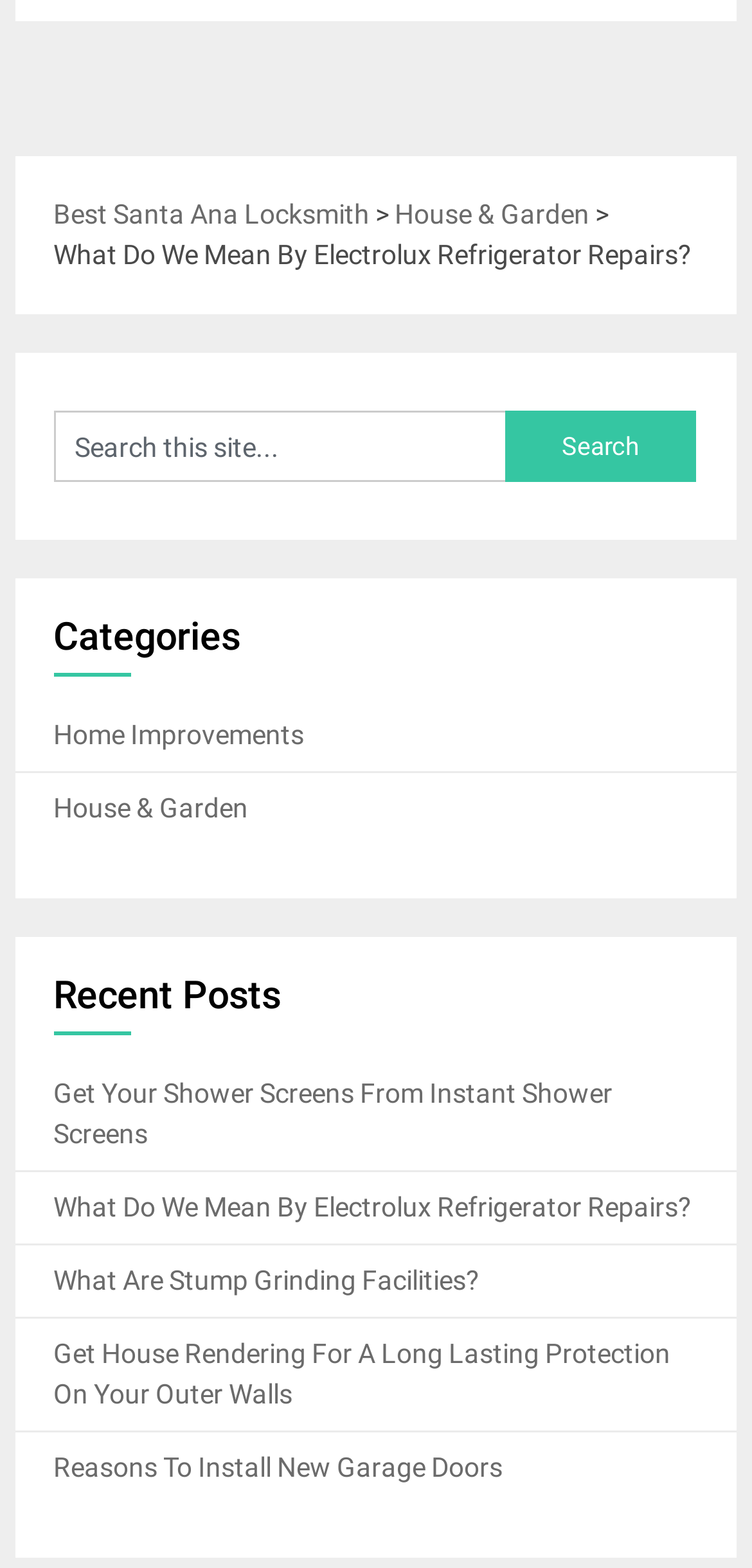What is the text above the search bar?
Using the screenshot, give a one-word or short phrase answer.

What Do We Mean By Electrolux Refrigerator Repairs?